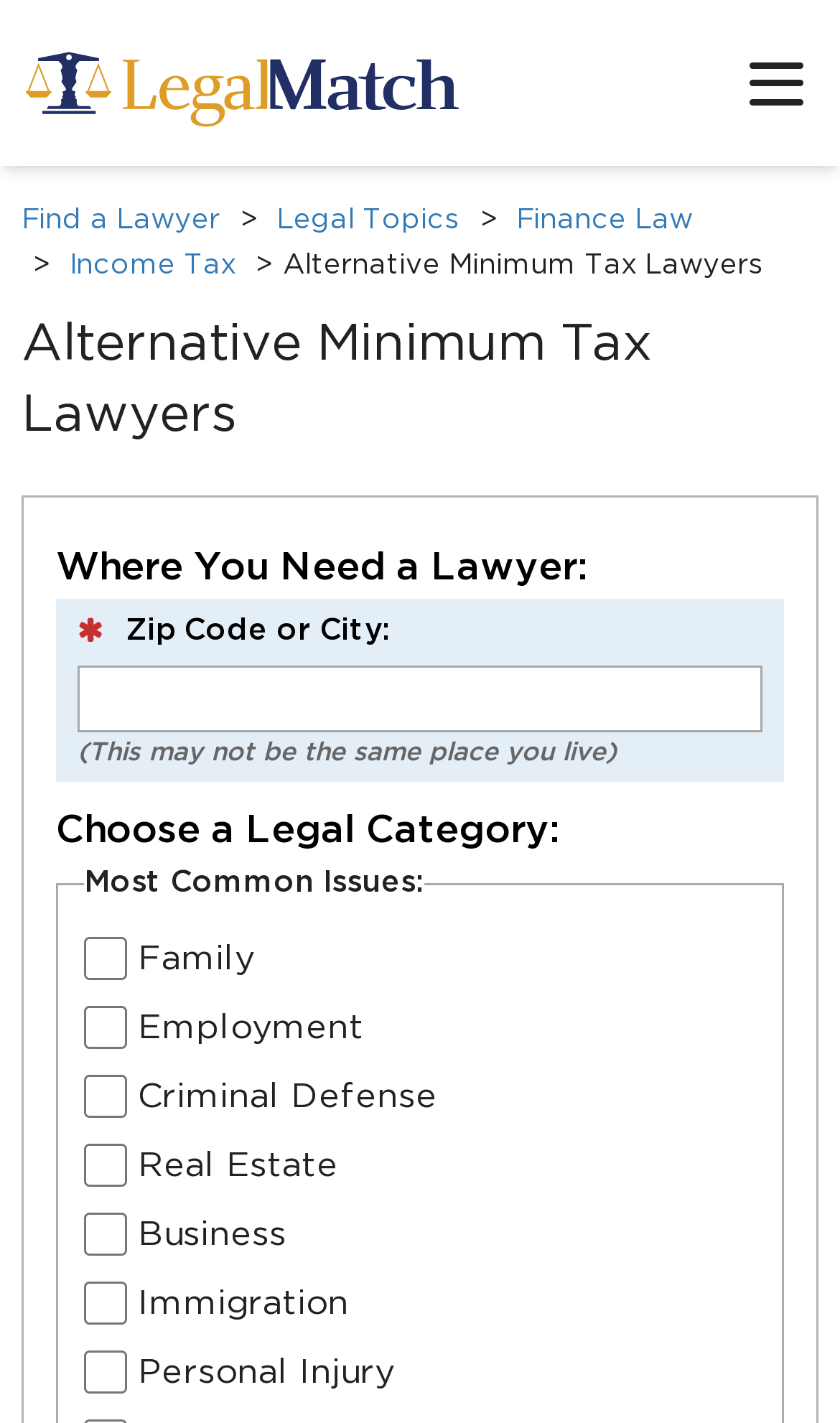Explain the contents of the webpage comprehensively.

This webpage is about Alternative Minimum Tax Lawyers, with a prominent logo of LegalMatch at the top left corner. To the right of the logo, there is a button to open a menu, which contains links to various legal topics, including "Find a Lawyer", "Legal Topics", "Finance Law", and "Income Tax". 

Below the menu button, there is a heading that reads "Alternative Minimum Tax Lawyers". Underneath the heading, there is a section where users can input their location, with a label "Where You Need a Lawyer:" and a text field to enter a zip code or city. 

To the right of the location input field, there is a note that says "(This may not be the same place you live)". Below this section, there is another section with a label "Choose a Legal Category:" and a list of checkboxes for various legal categories, including "Family", "Employment", "Criminal Defense", and more.

On the right side of the page, there is a section that displays a star badge icon, followed by a text that says "people have successfully posted their cases" and a timestamp that indicates when the cases were posted, which is 15 minutes ago at the time of viewing.

At the bottom of the page, there is a prominent call-to-action button that says "Find a Lawyer".